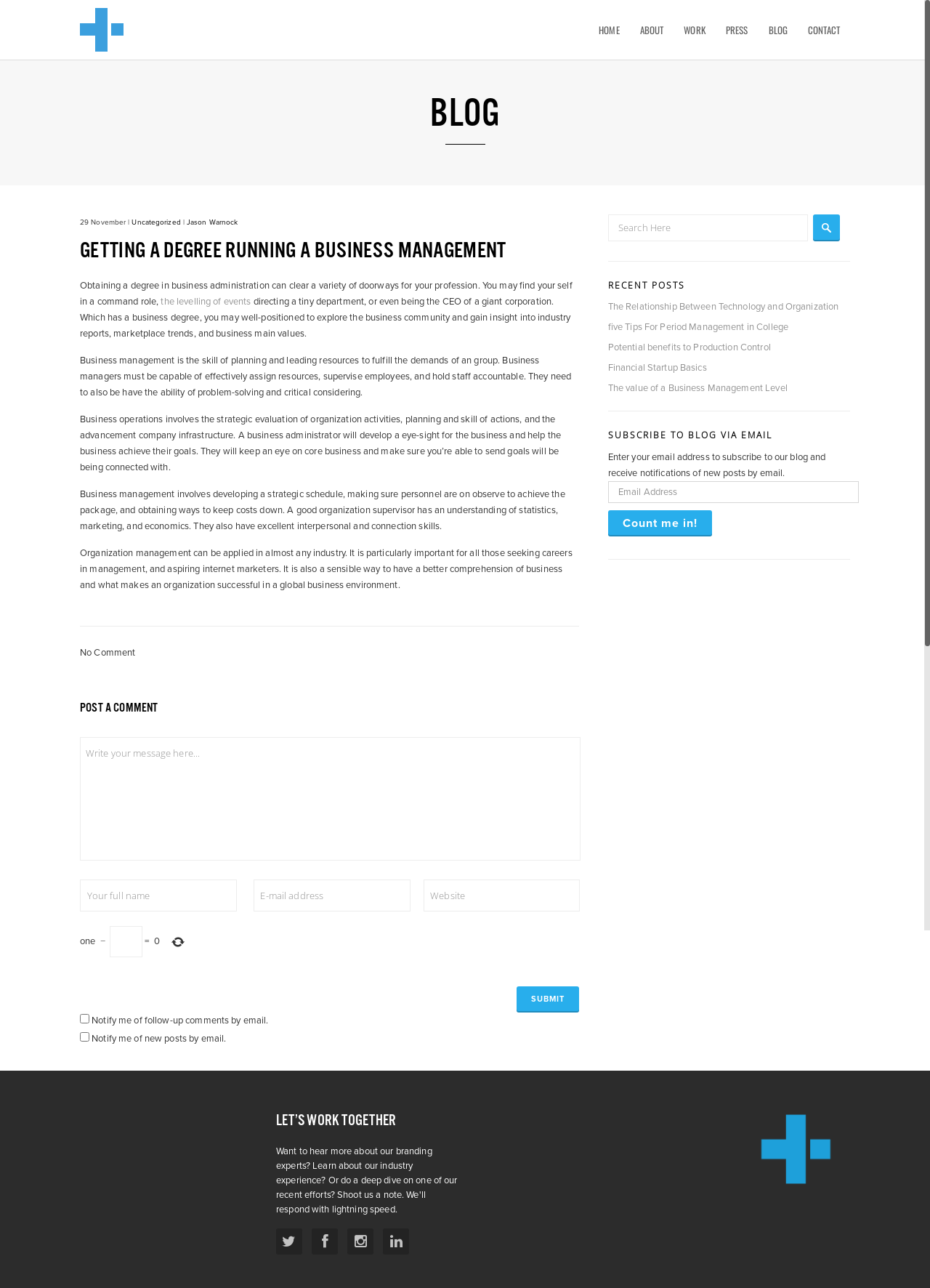Provide a thorough description of this webpage.

This webpage is about getting a degree in business management. At the top, there is a logo and a navigation menu with links to "HOME", "ABOUT", "WORK", "PRESS", "BLOG", and "CONTACT". Below the navigation menu, there is a heading that reads "BLOG". 

The main content of the page is an article about the benefits of getting a degree in business management. The article is divided into several paragraphs, each discussing a different aspect of business management, such as planning and leading resources, strategic evaluation, and developing a strategic schedule. 

To the right of the article, there is a sidebar with several sections. The top section is a search bar with a placeholder text "Search Here". Below the search bar, there is a heading "RECENT POSTS" followed by a list of links to recent blog posts. Further down, there is a section to subscribe to the blog via email, where users can enter their email address to receive notifications of new posts. 

At the bottom of the page, there is a section with social media links and a call-to-action button "Count me in!". There is also a heading "LET’S WORK TOGETHER" and a few links to social media platforms. Finally, there is an image at the bottom right corner of the page.